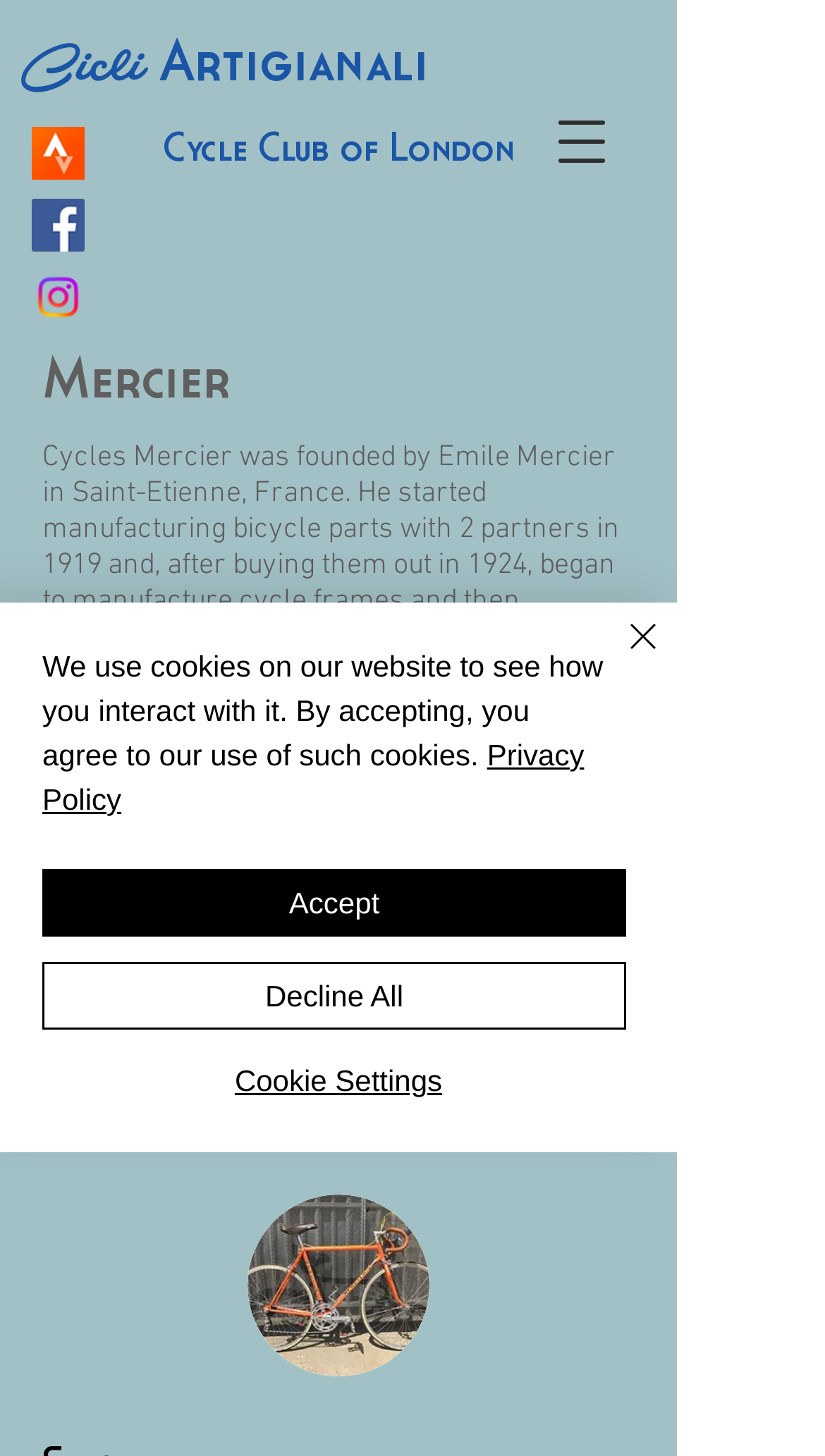What is the sport mentioned in the webpage?
Give a single word or phrase as your answer by examining the image.

Cycling